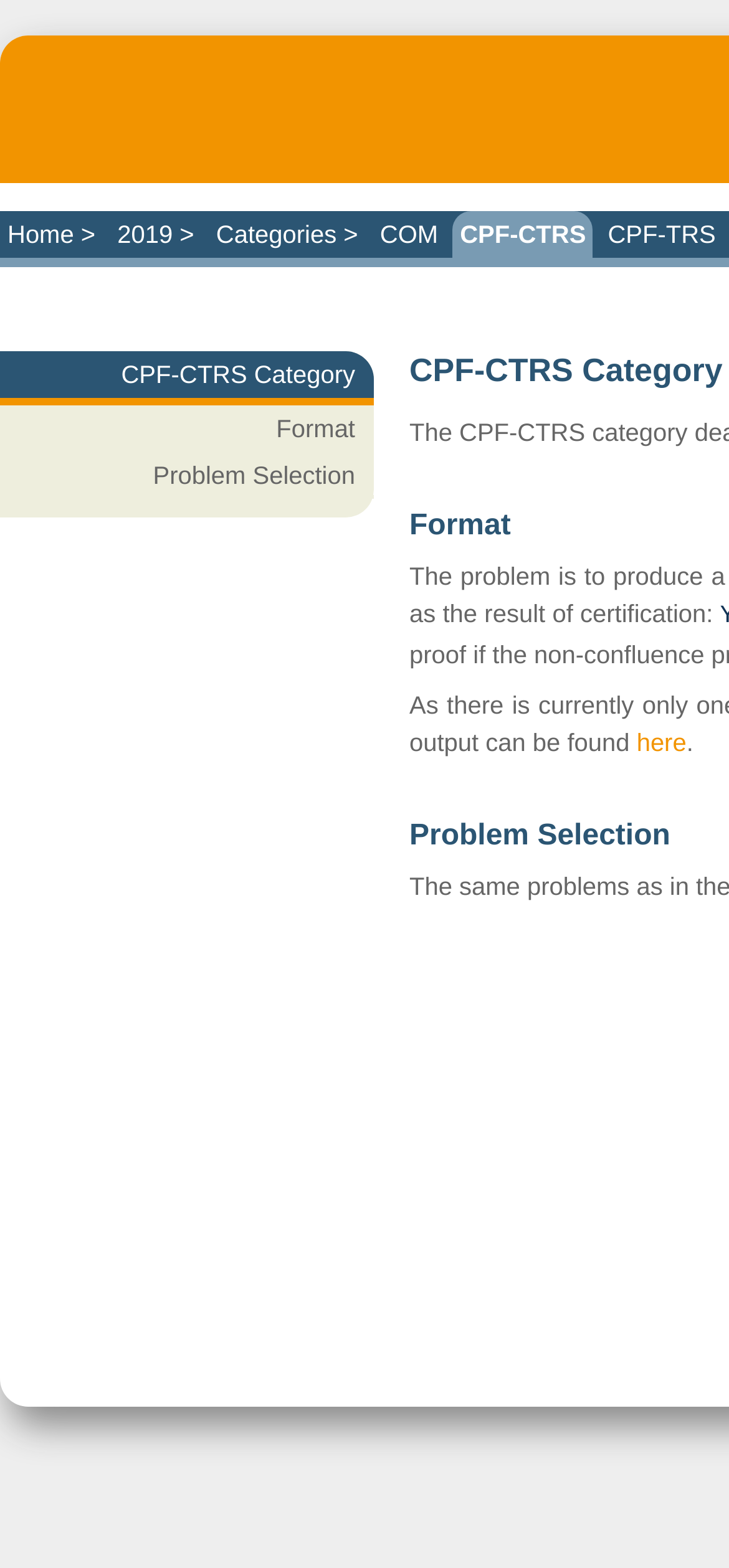Indicate the bounding box coordinates of the clickable region to achieve the following instruction: "view CPF-TRS category."

[0.823, 0.135, 0.992, 0.164]